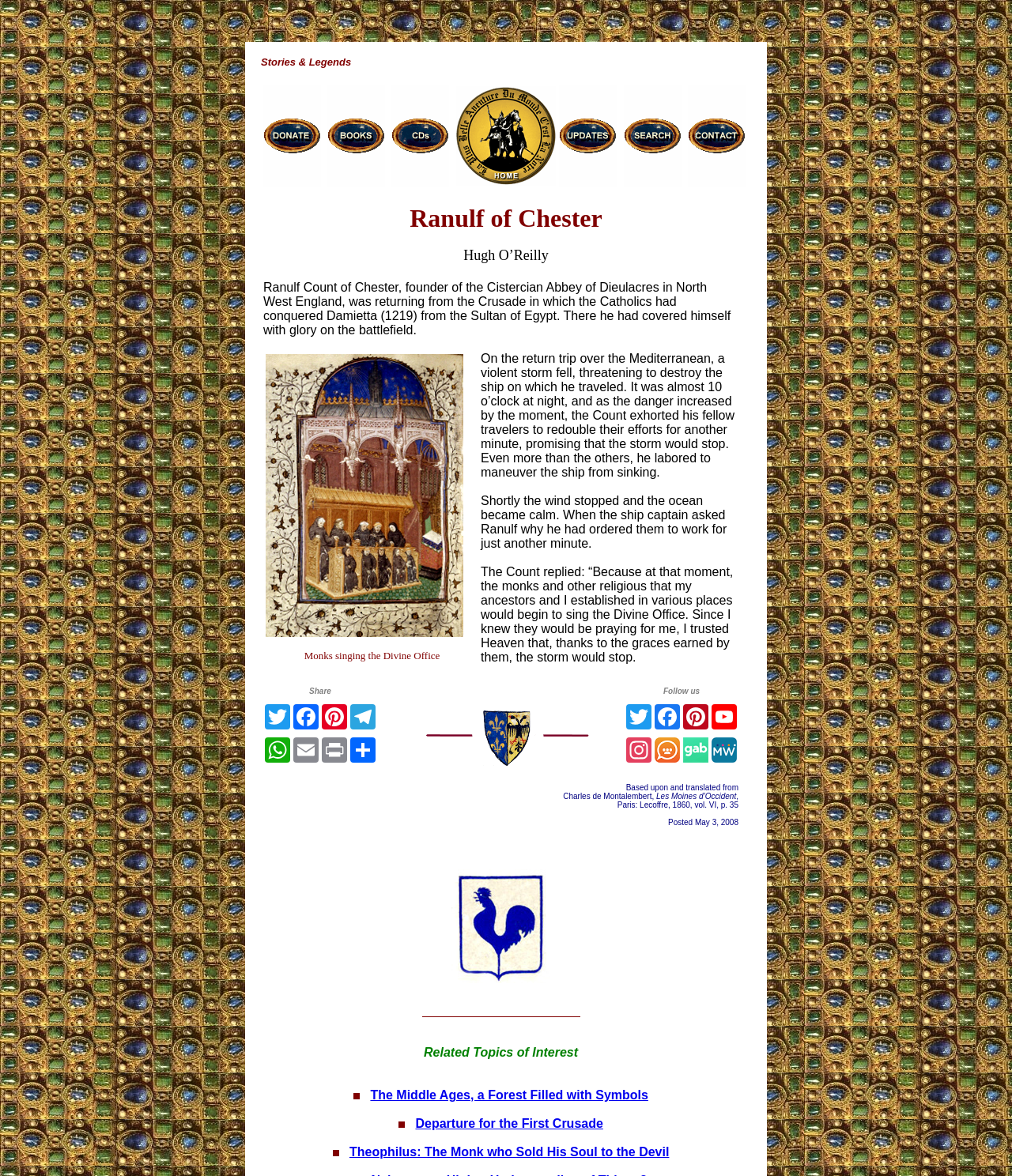What is the name of the image at the bottom of the webpage?
Answer with a single word or phrase by referring to the visual content.

H000_chanticleer.jpg